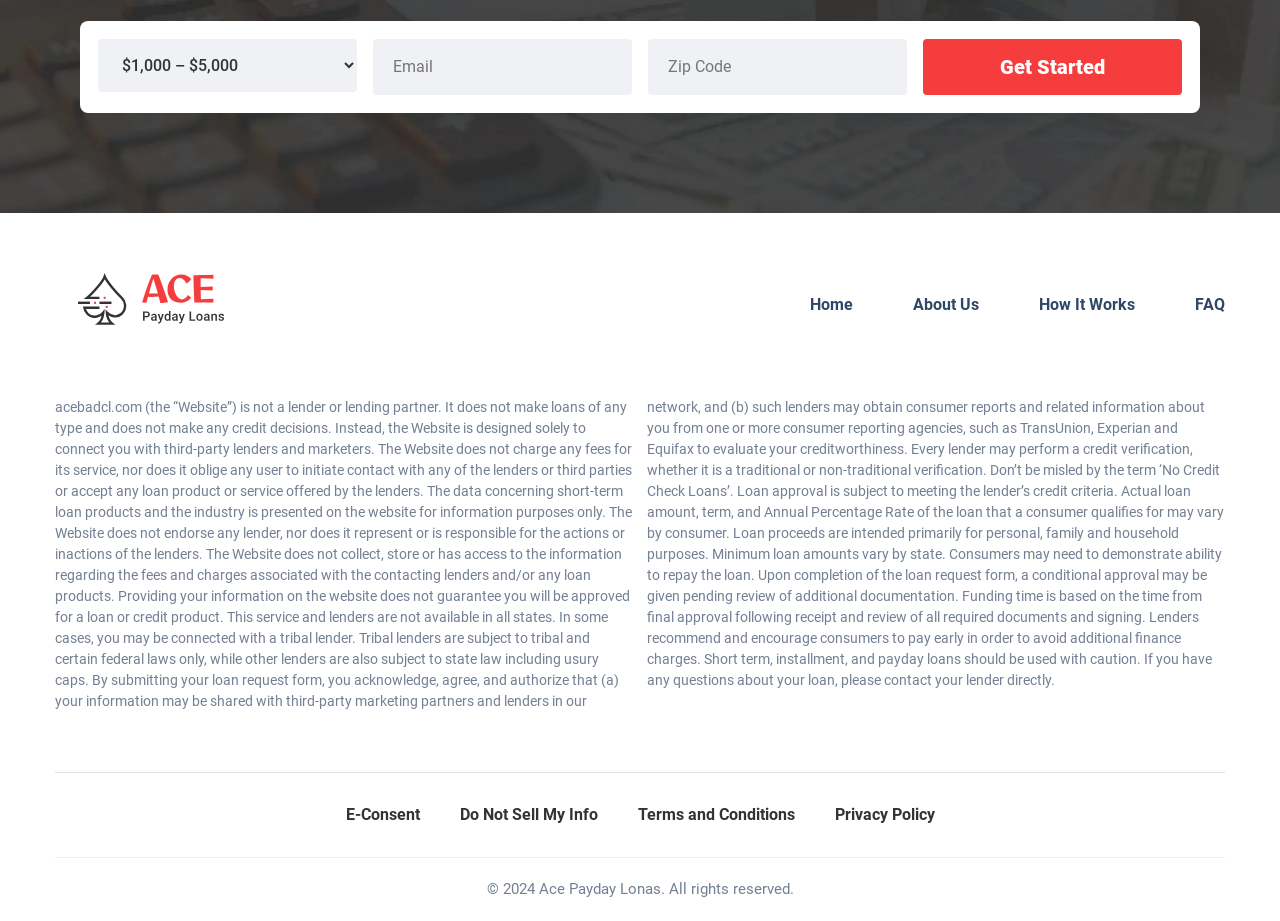Provide the bounding box coordinates of the section that needs to be clicked to accomplish the following instruction: "Click Get Started."

[0.721, 0.043, 0.923, 0.103]